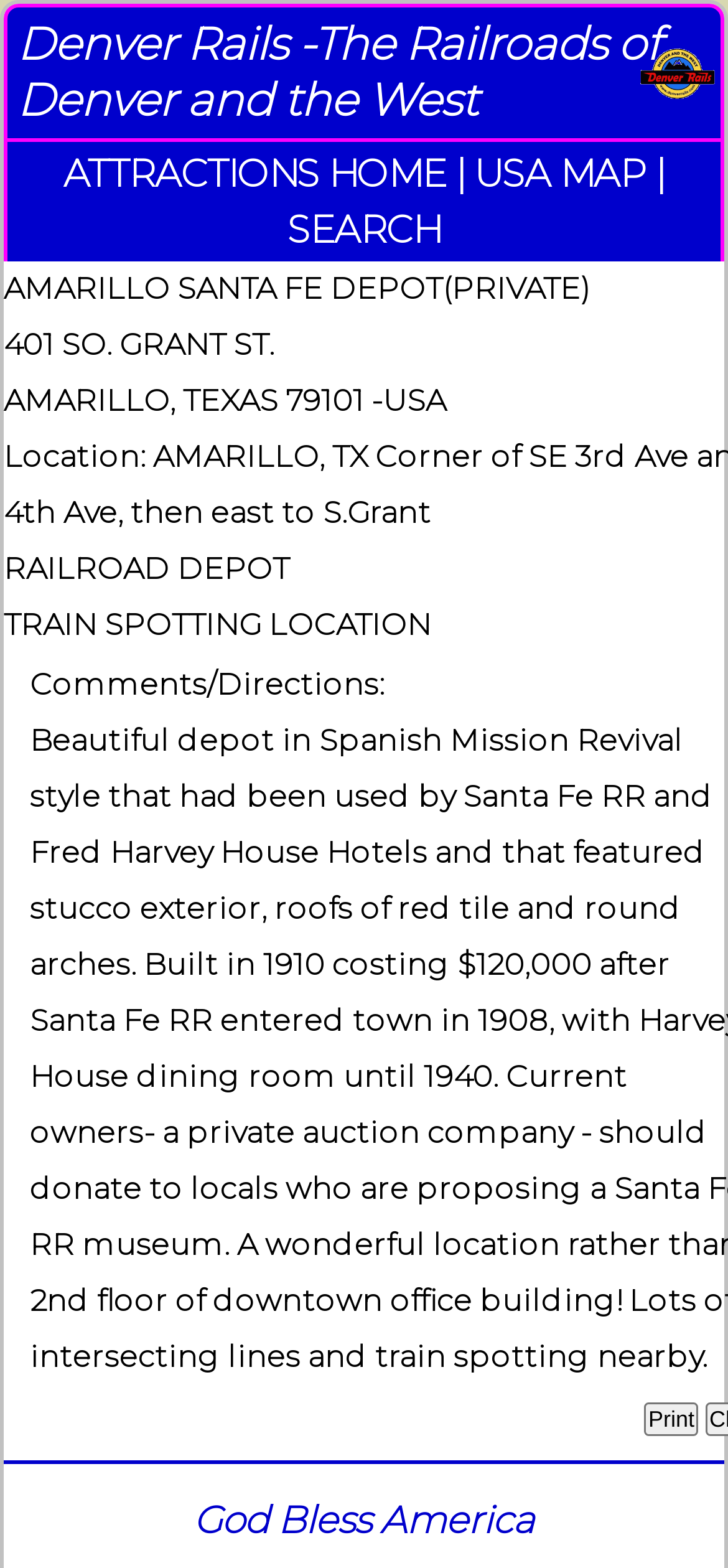What is the purpose of the button at the bottom of the page?
Refer to the image and give a detailed answer to the query.

The button at the bottom of the page has the text 'Print', which suggests that its purpose is to allow users to print the webpage or its contents.